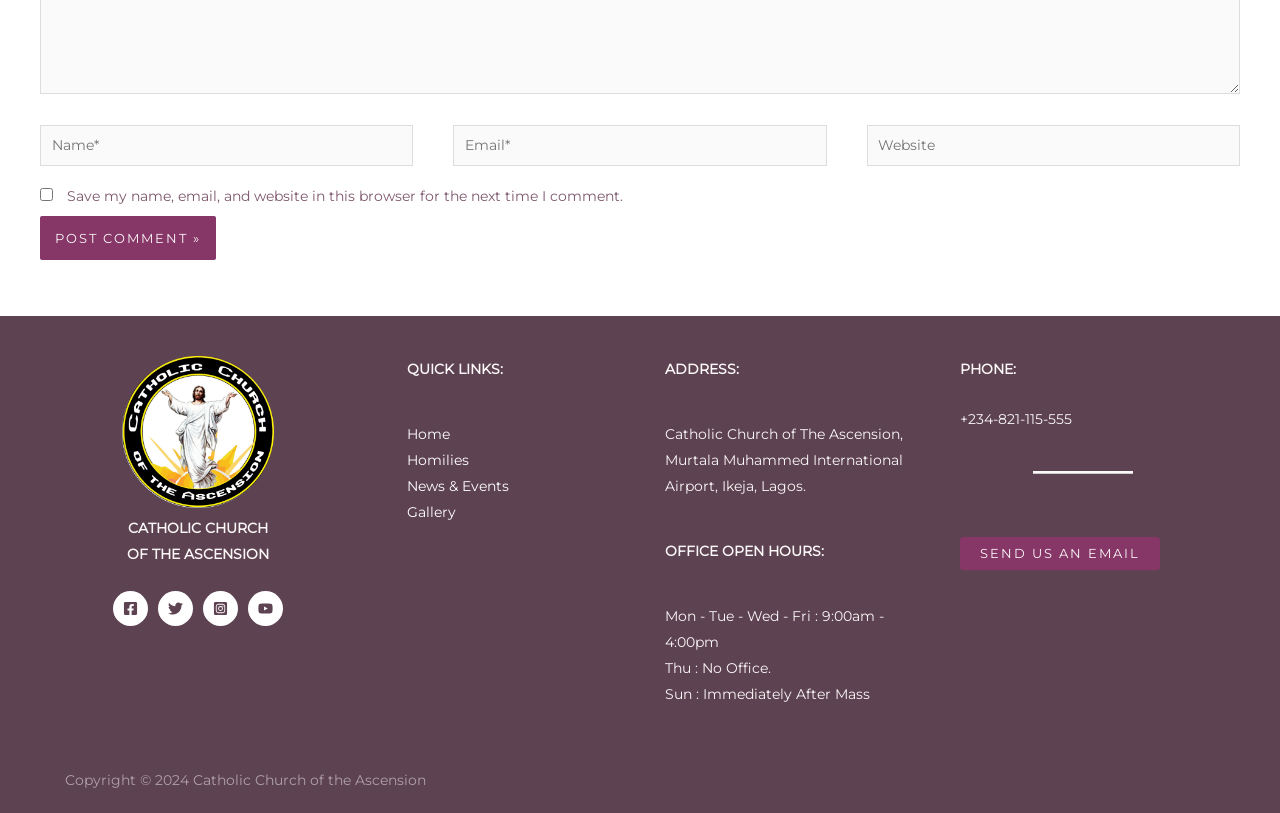Find the bounding box coordinates for the HTML element described in this sentence: "News & Events". Provide the coordinates as four float numbers between 0 and 1, in the format [left, top, right, bottom].

[0.318, 0.587, 0.397, 0.609]